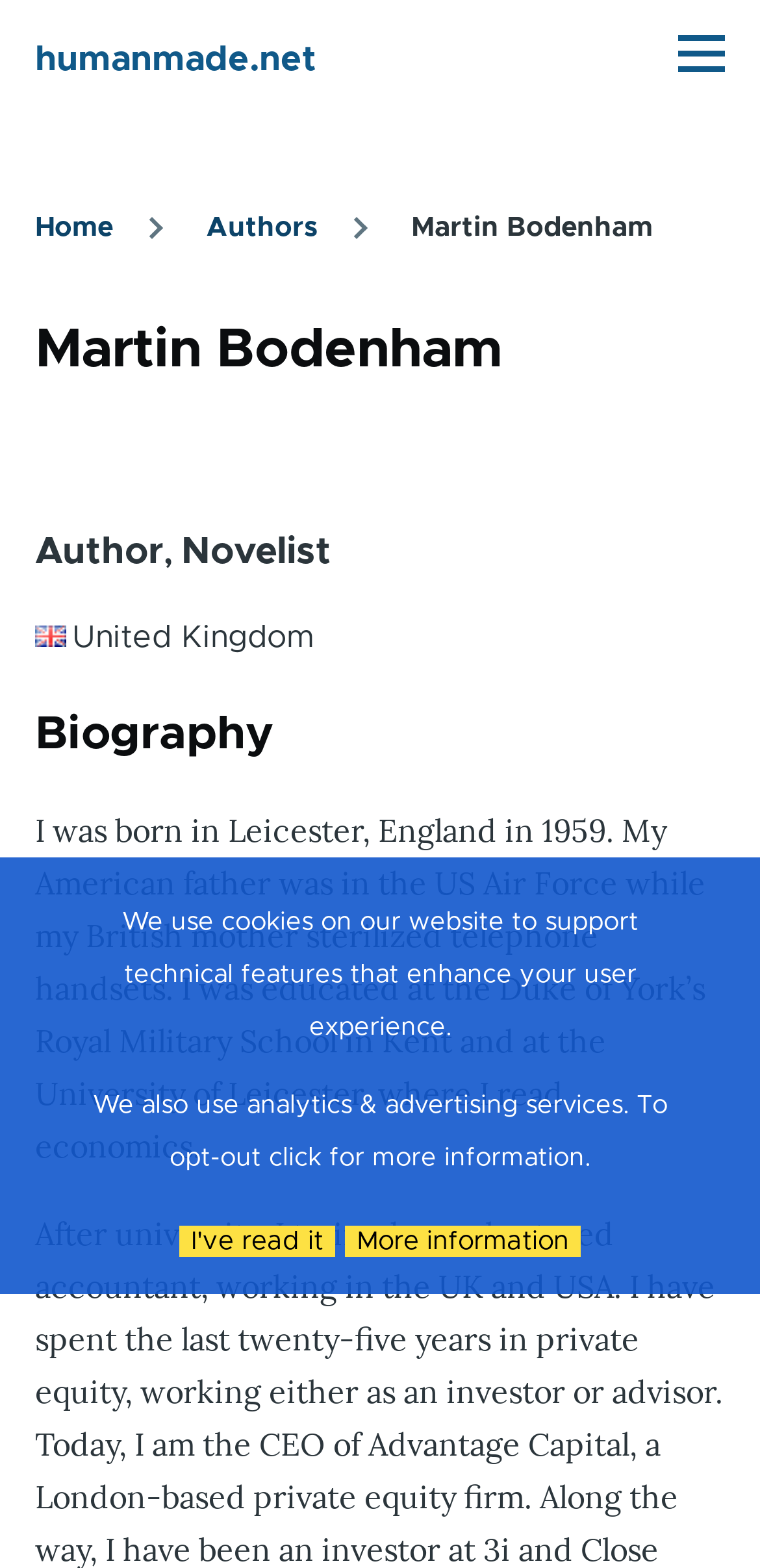What type of school did Martin Bodenham attend?
Provide a concise answer using a single word or phrase based on the image.

Royal Military School